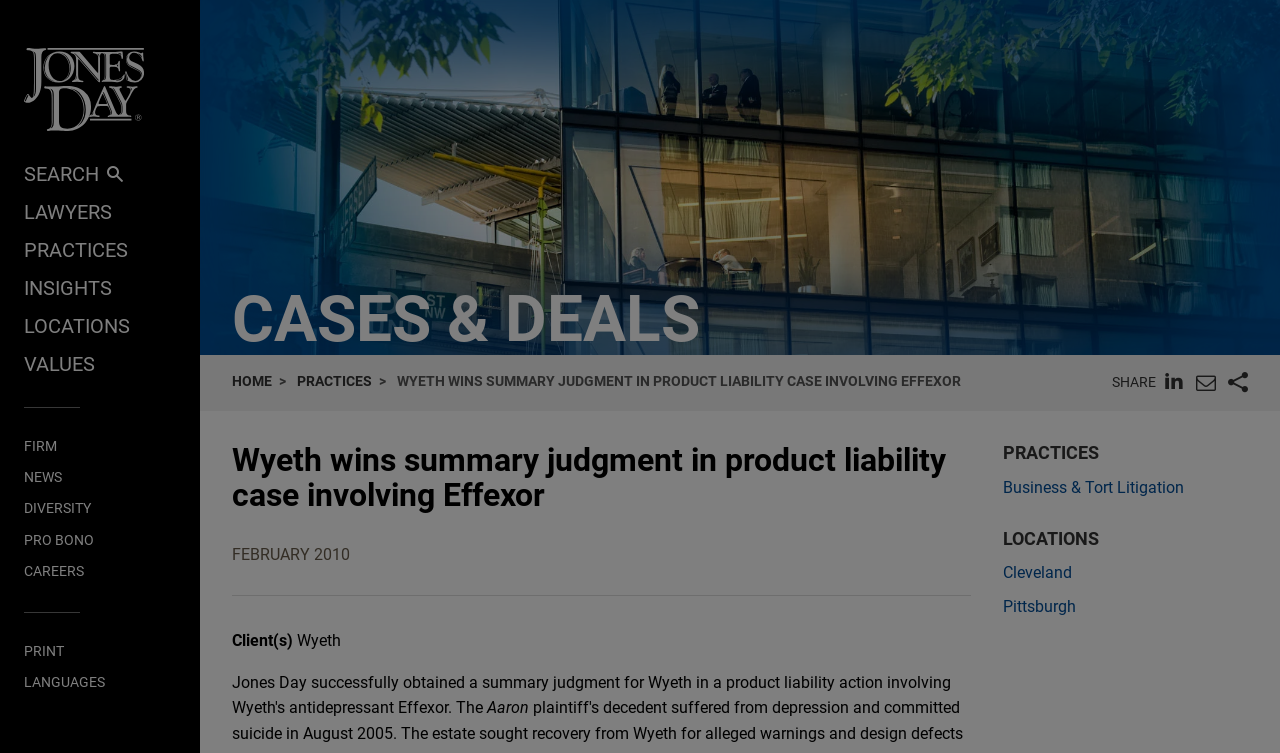Please extract the primary headline from the webpage.

Wyeth wins summary judgment in product liability case involving Effexor